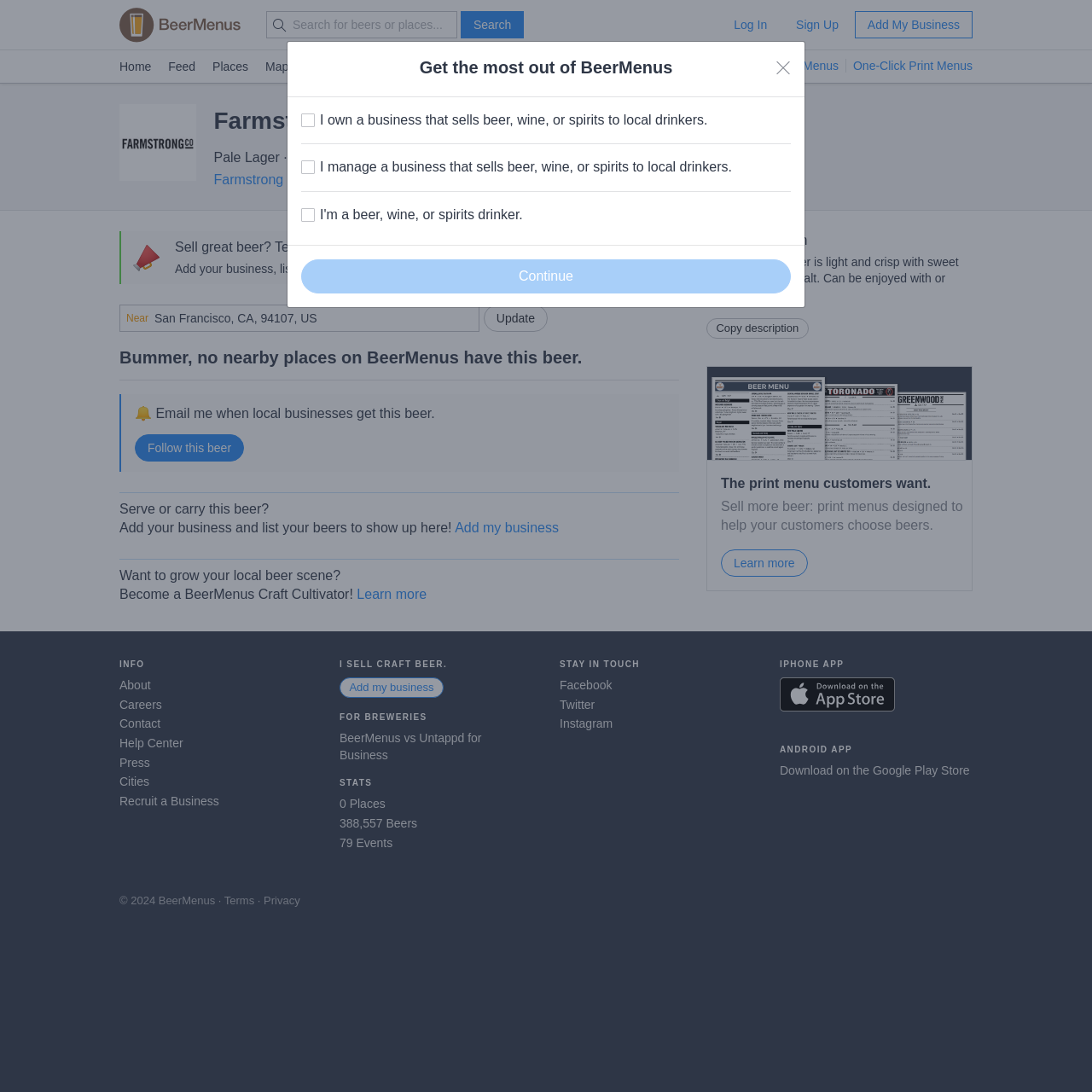What is the purpose of the 'Add my business' link?
Refer to the image and give a detailed response to the question.

I found the answer by looking at the context in which the 'Add my business' link appears, which suggests that it is intended for businesses that want to list their beers on the platform.